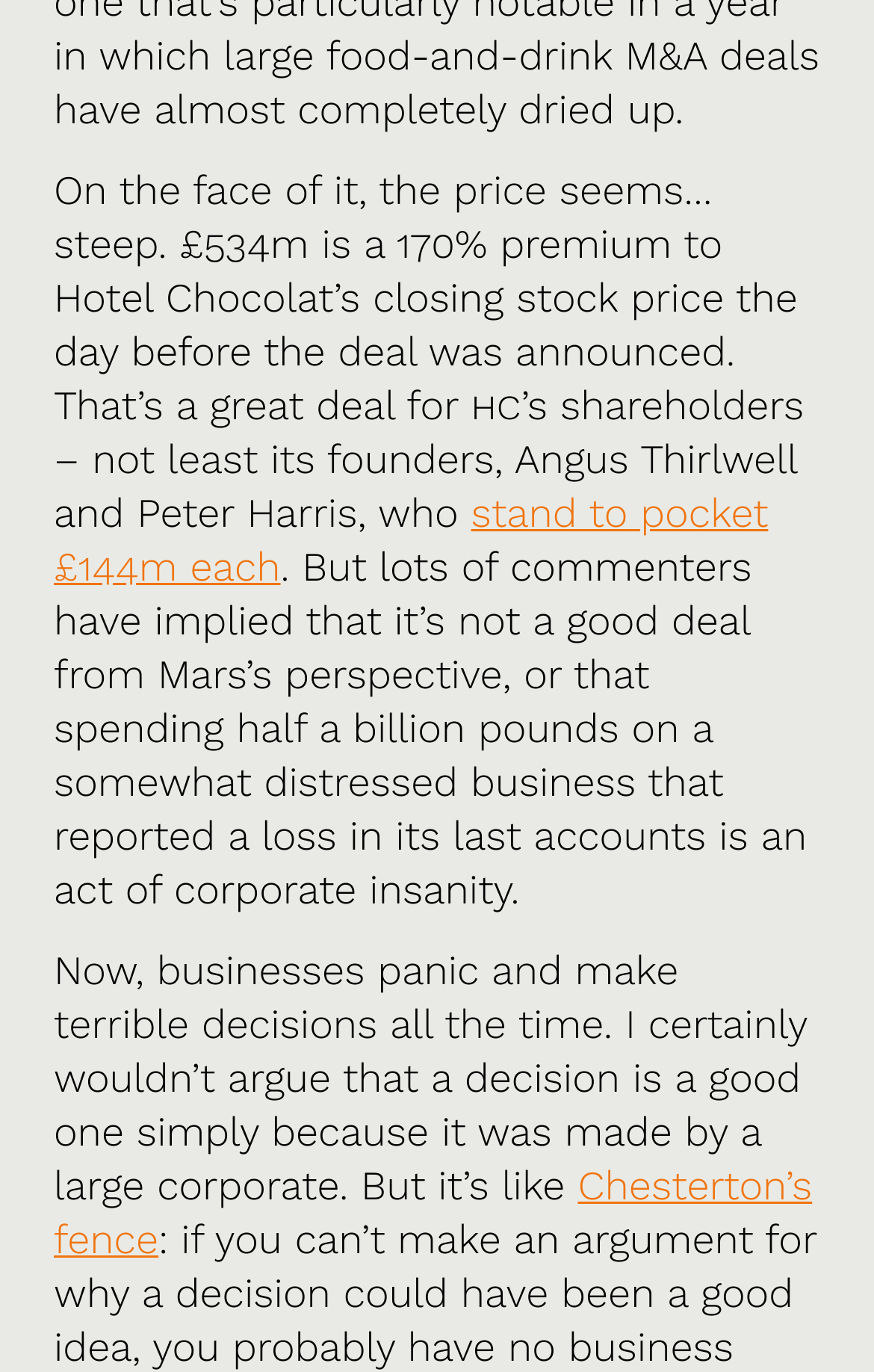Please determine the bounding box of the UI element that matches this description: #. The coordinates should be given as (top-left x, top-left y, bottom-right x, bottom-right y), with all values between 0 and 1.

[0.81, 0.064, 0.84, 0.098]